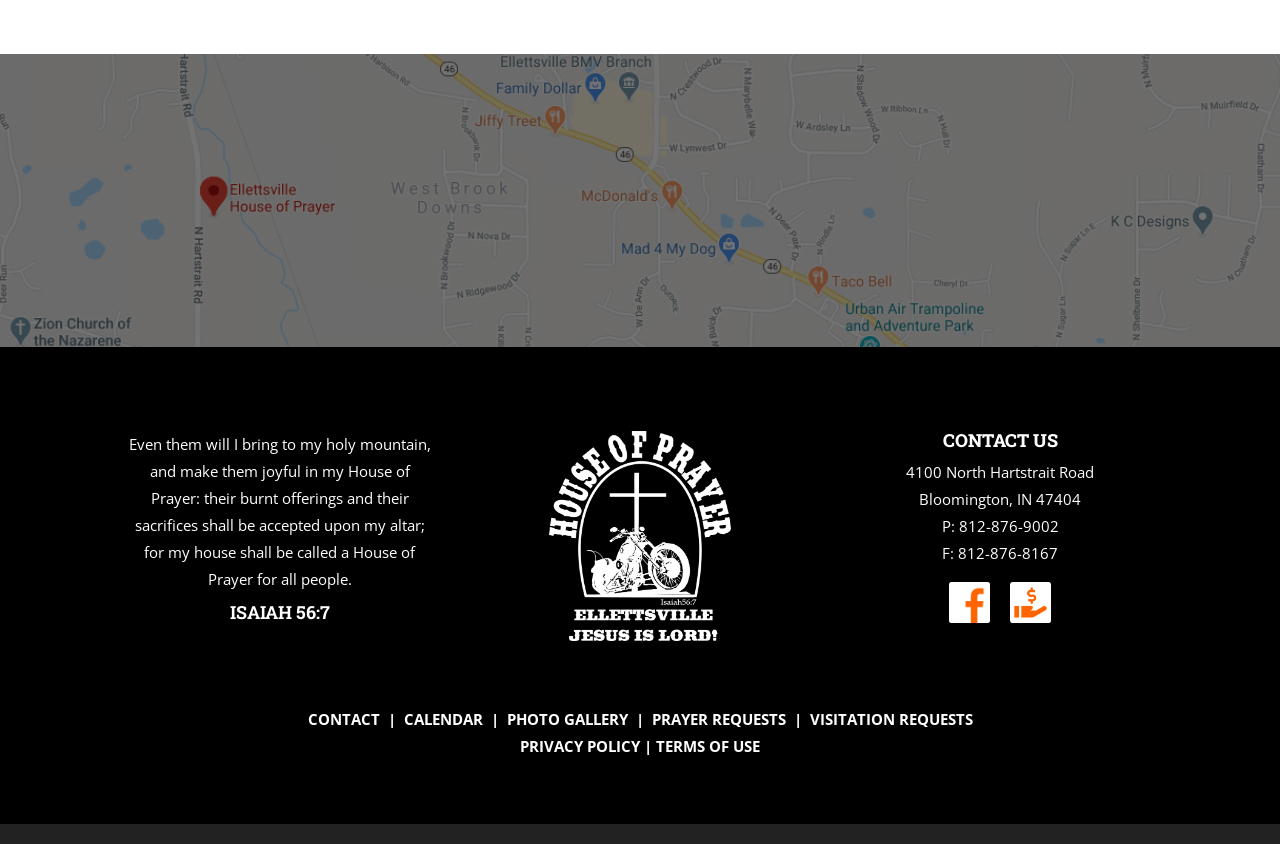What is the purpose of the House of Prayer?
Using the image, elaborate on the answer with as much detail as possible.

I found the purpose of the House of Prayer by reading the static text element with the quote 'Even them will I bring to my holy mountain, and make them joyful in my House of Prayer: their burnt offerings and their sacrifices shall be accepted upon my altar; for my house shall be called a House of Prayer for all people.' which is located at coordinates [0.101, 0.514, 0.337, 0.698]. This quote suggests that the House of Prayer is a place of worship and acceptance for people of all backgrounds.